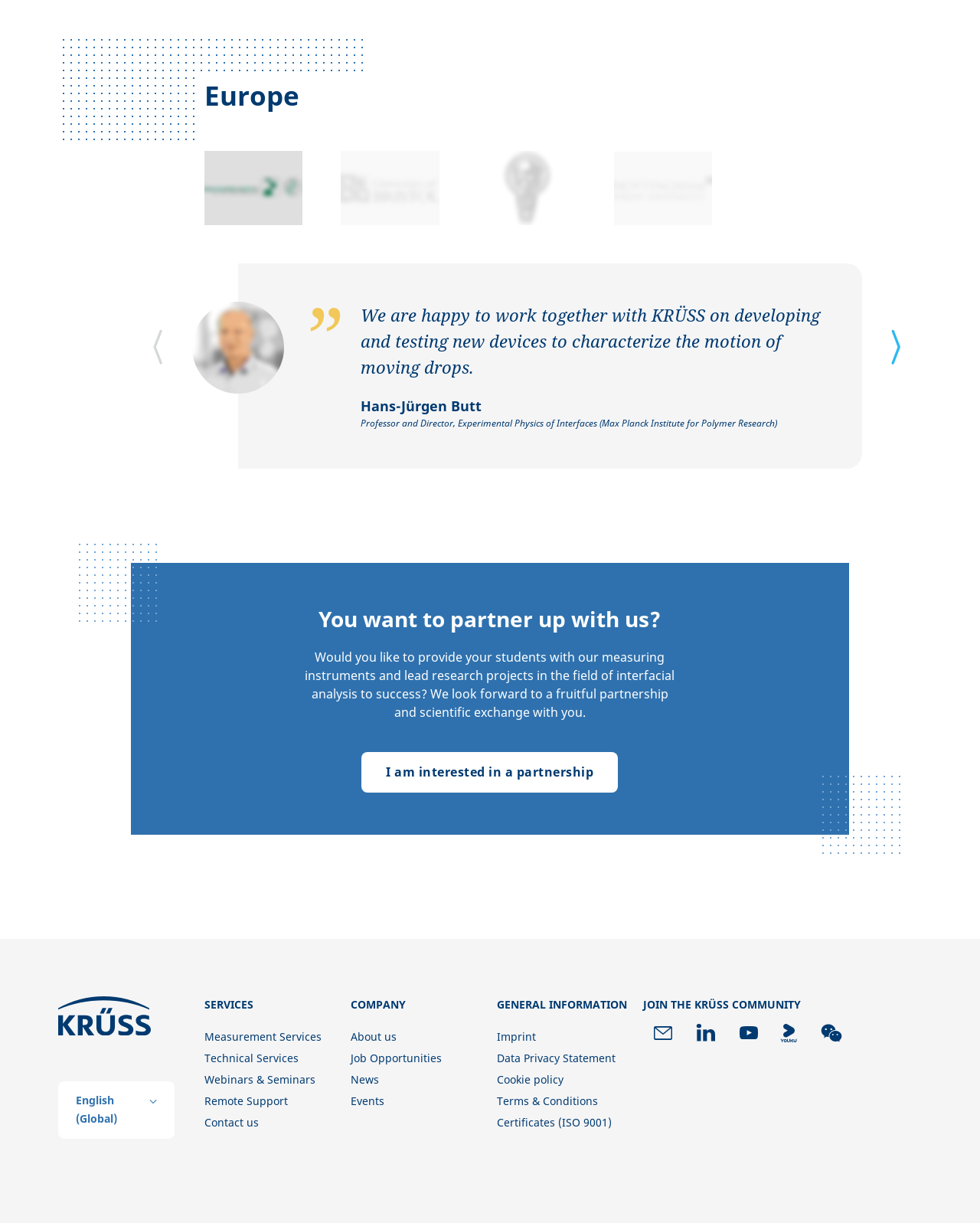Determine the bounding box coordinates of the region that needs to be clicked to achieve the task: "Click on 'I am interested in a partnership'".

[0.369, 0.615, 0.631, 0.648]